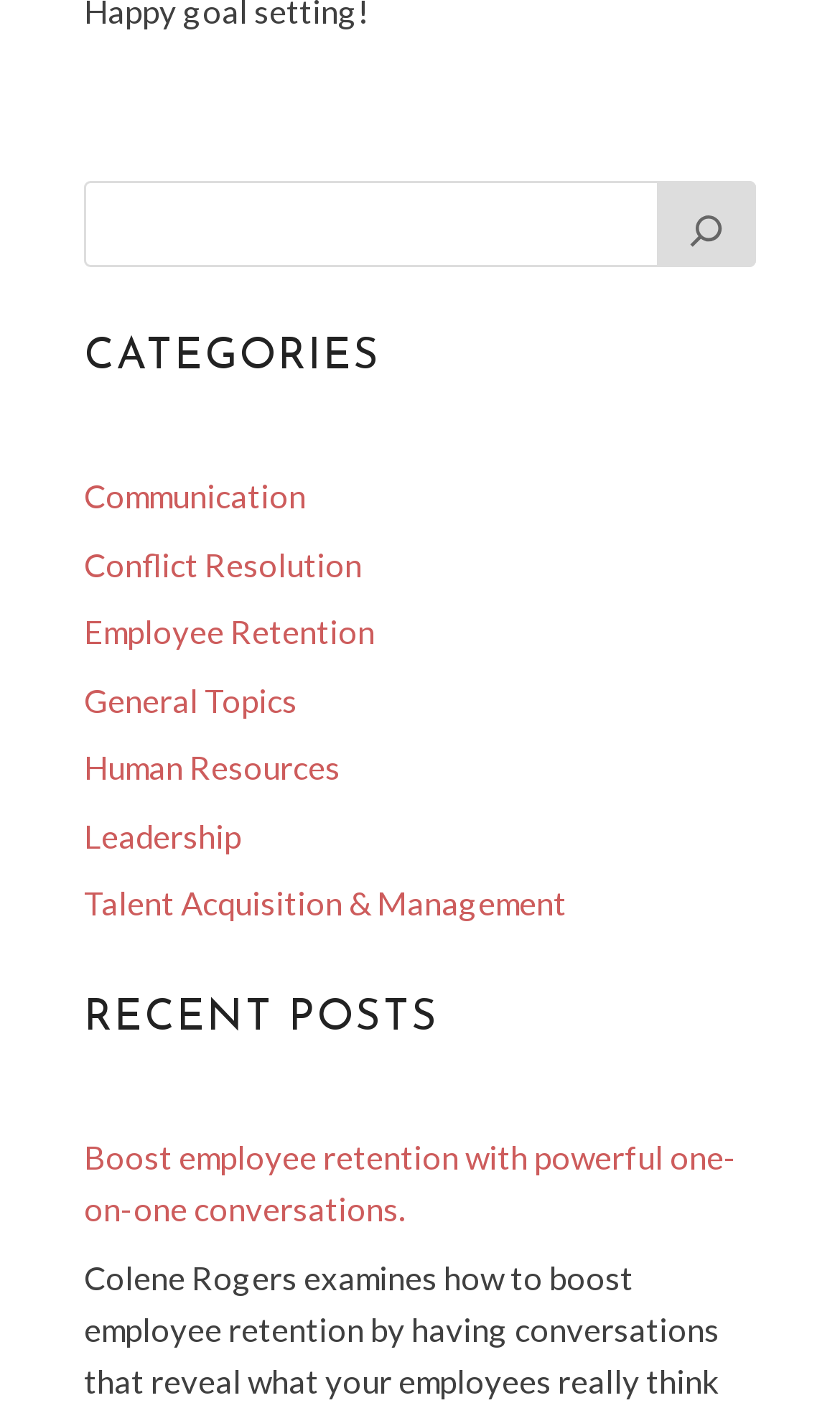Kindly provide the bounding box coordinates of the section you need to click on to fulfill the given instruction: "view Communication category".

[0.1, 0.338, 0.364, 0.366]